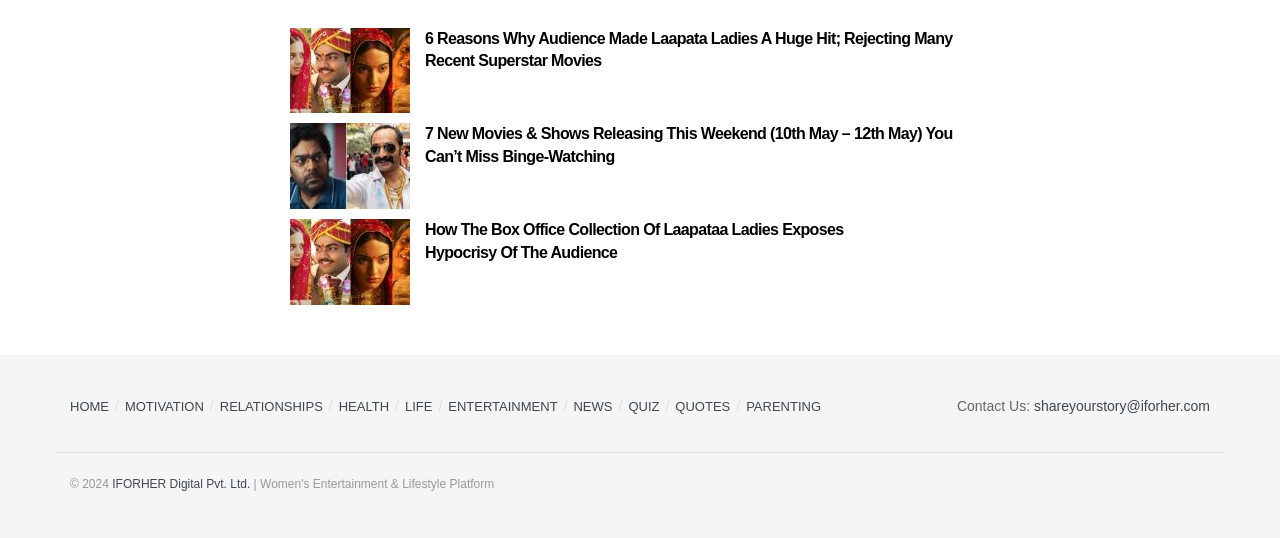Locate the coordinates of the bounding box for the clickable region that fulfills this instruction: "Check the 'ENTERTAINMENT' category".

[0.35, 0.742, 0.436, 0.77]